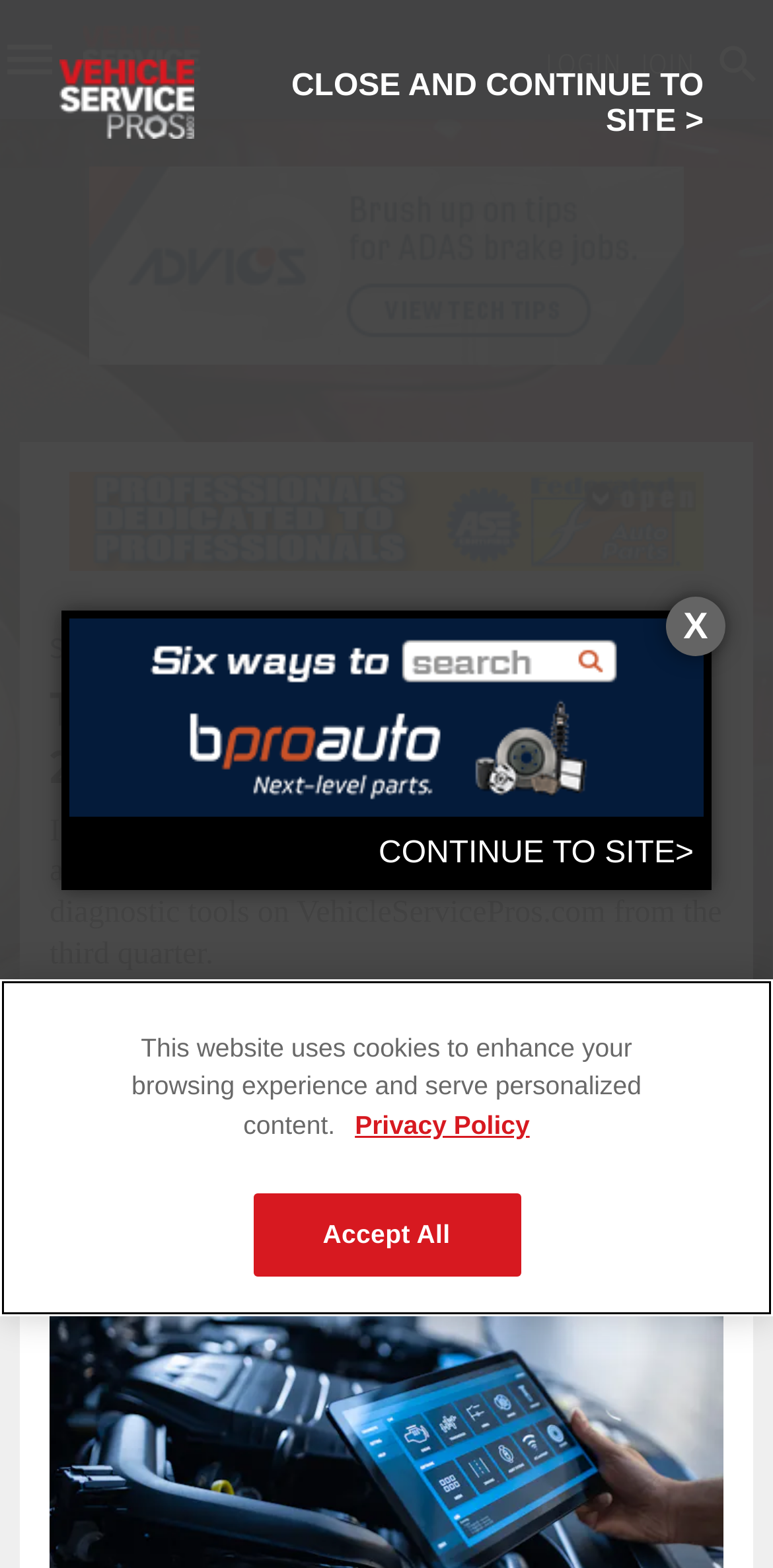Explain the webpage's design and content in an elaborate manner.

The webpage is titled "Top 10 diagnostic products Q3 2022 | Vehicle Service Pros" and appears to be a listicle article. At the top, there is a navigation bar with links to "LOGIN" and "JOIN" on the right side, and a series of links to various resources, including "Contribute", "Motor Age Training", and "Product Guide", on the left side. Below the navigation bar, there is a heading that reads "Top 10 diagnostic products Q3 2022".

The main content of the page is divided into two sections. On the left side, there is a list of topics, including "ADAS/Calibration/Programming", "Battery and Electrical", and "Diagnostics and Driveability", among others. On the right side, there is a list of diagnostic products, with links to "SERVICE REPAIR" and "DIAGNOSTICS AND DRIVABILITY" at the top.

Below the list of topics, there is a paragraph of text that reads "Is your shop looking to upgrade its diagnostic tools and equipment? Check out the most clicked-on diagnostic tools on VehicleServicePros.com from the third quarter." There is also a date "Oct. 3, 2022" and a byline "Emily Markham" nearby.

The page also features several advertisements, including two iframe ads at the top and a large banner ad in the middle of the page. Additionally, there is a privacy policy alert dialog at the bottom of the page, which informs users about the website's use of cookies and provides a link to more information about their privacy.